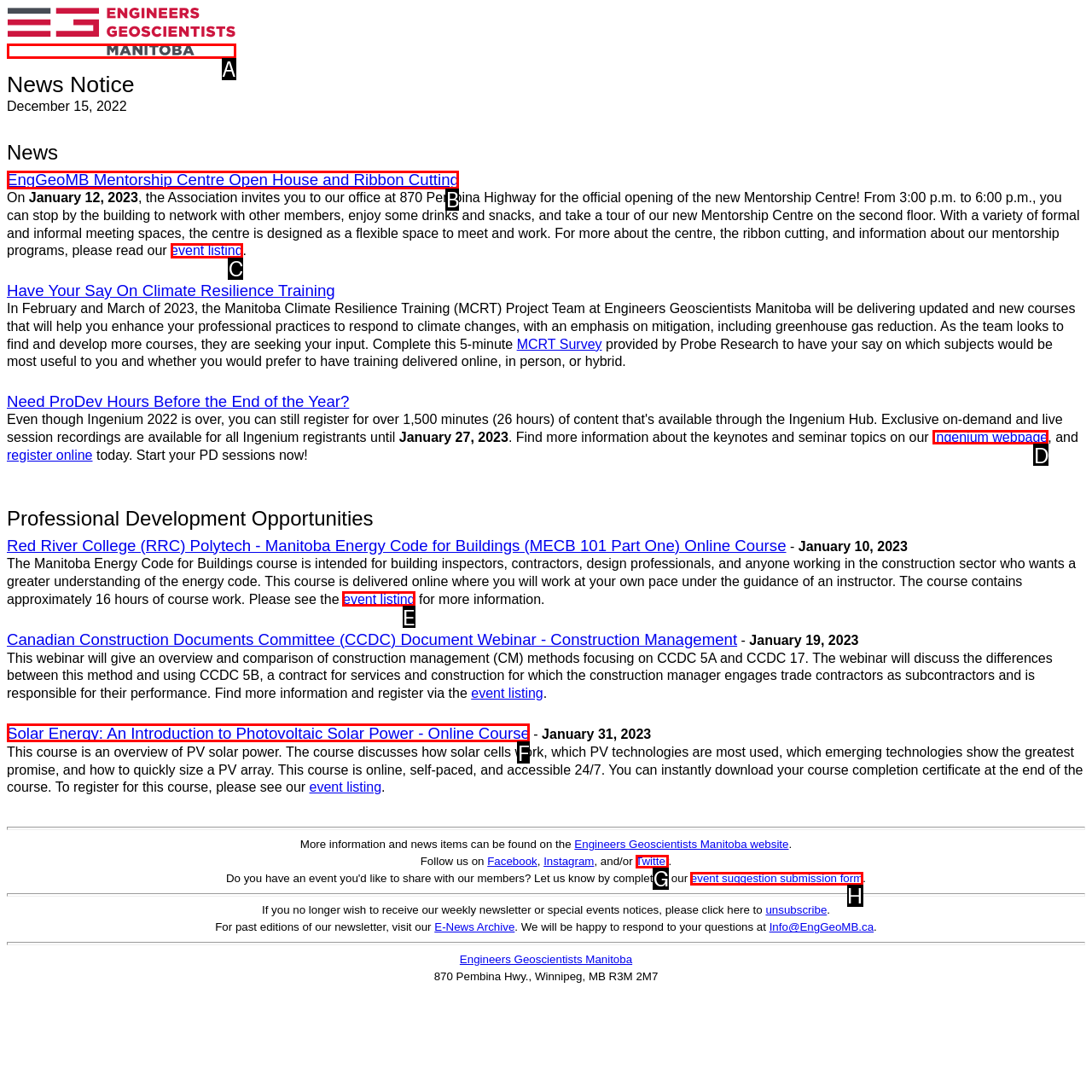Specify which UI element should be clicked to accomplish the task: Register for the Ingenium webpage. Answer with the letter of the correct choice.

D